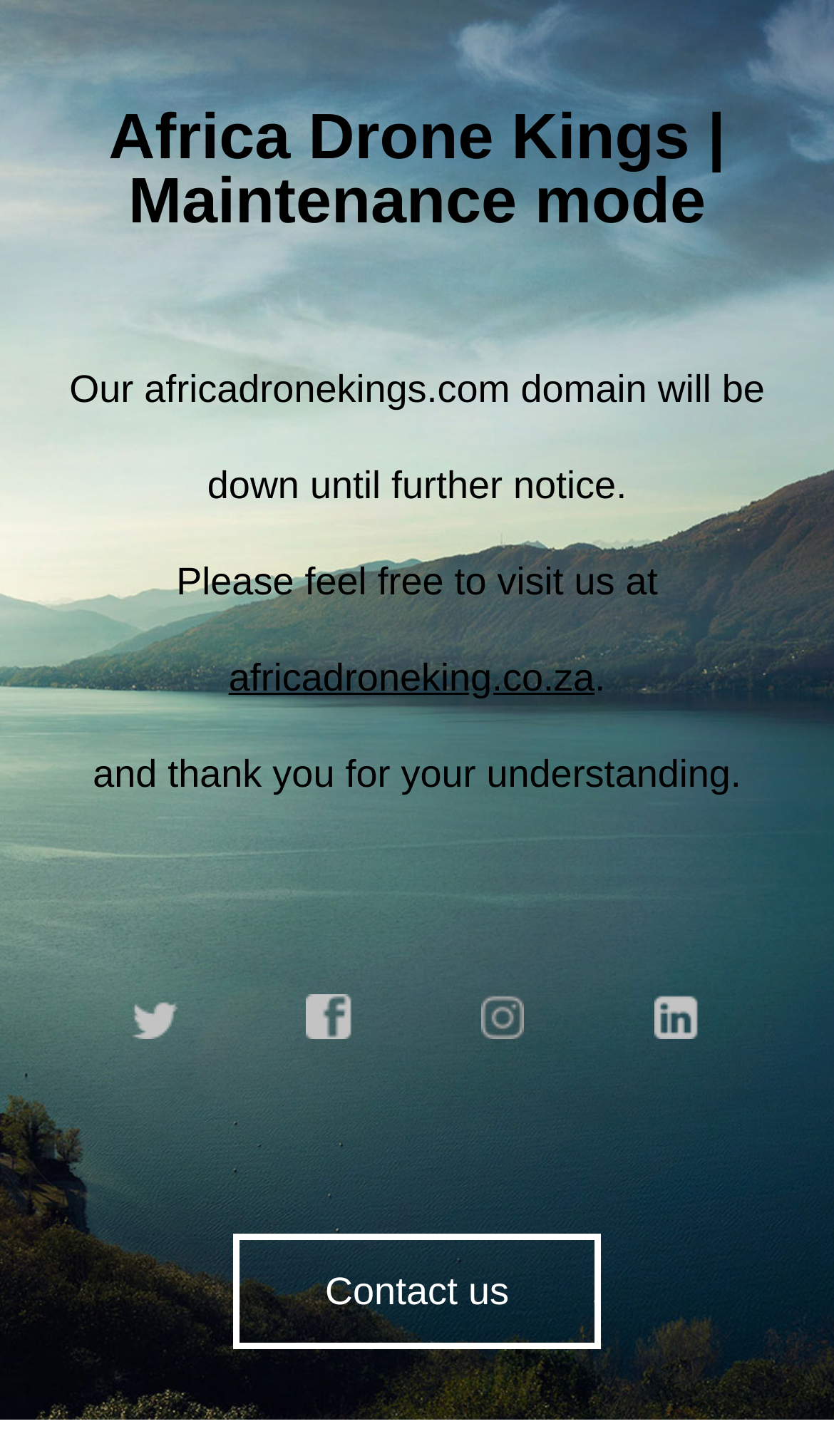Using the provided description: "instagram", find the bounding box coordinates of the corresponding UI element. The output should be four float numbers between 0 and 1, in the format [left, top, right, bottom].

[0.576, 0.683, 0.633, 0.715]